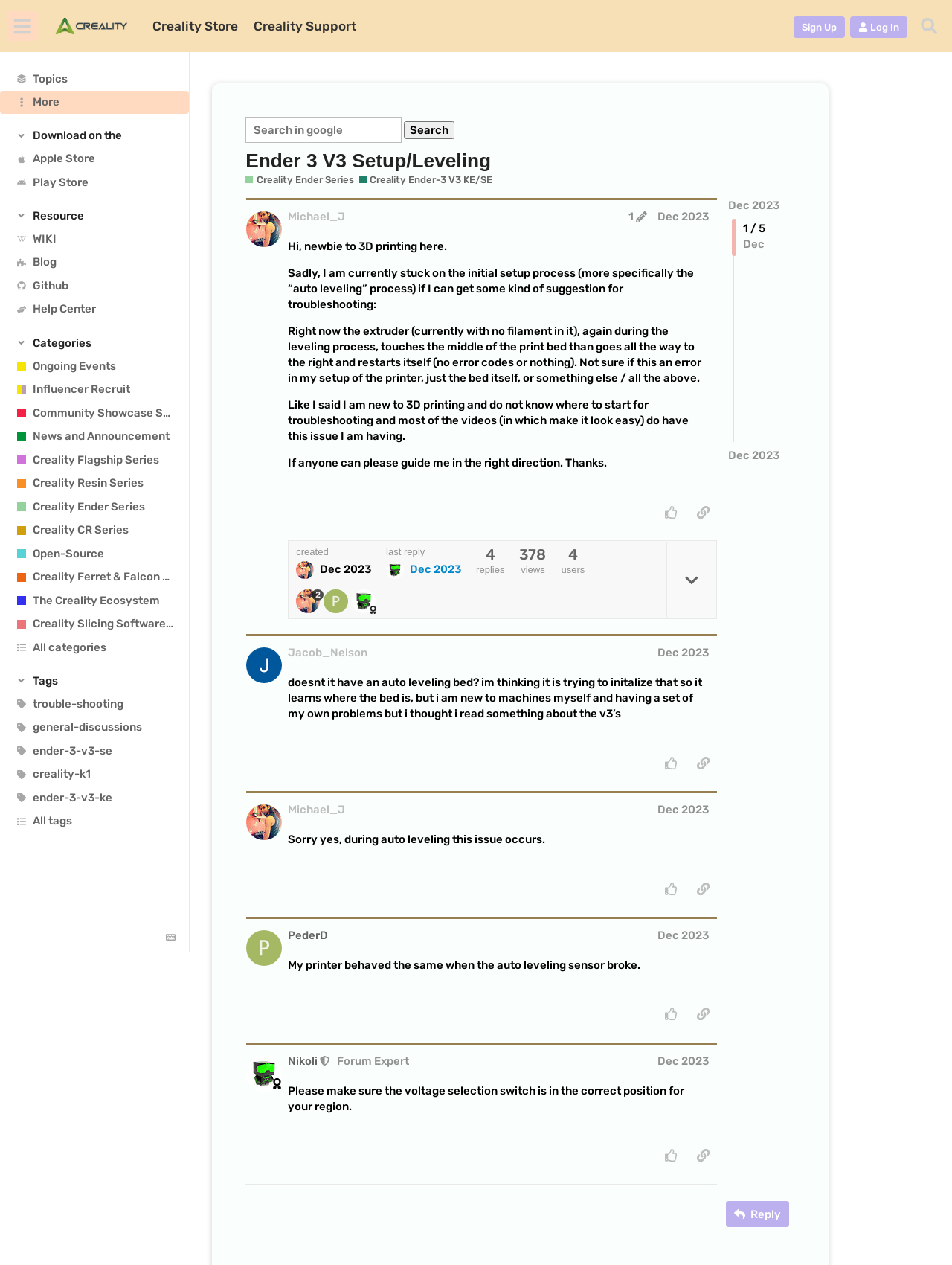Could you determine the bounding box coordinates of the clickable element to complete the instruction: "Search for something in the search bar"? Provide the coordinates as four float numbers between 0 and 1, i.e., [left, top, right, bottom].

[0.258, 0.092, 0.422, 0.113]